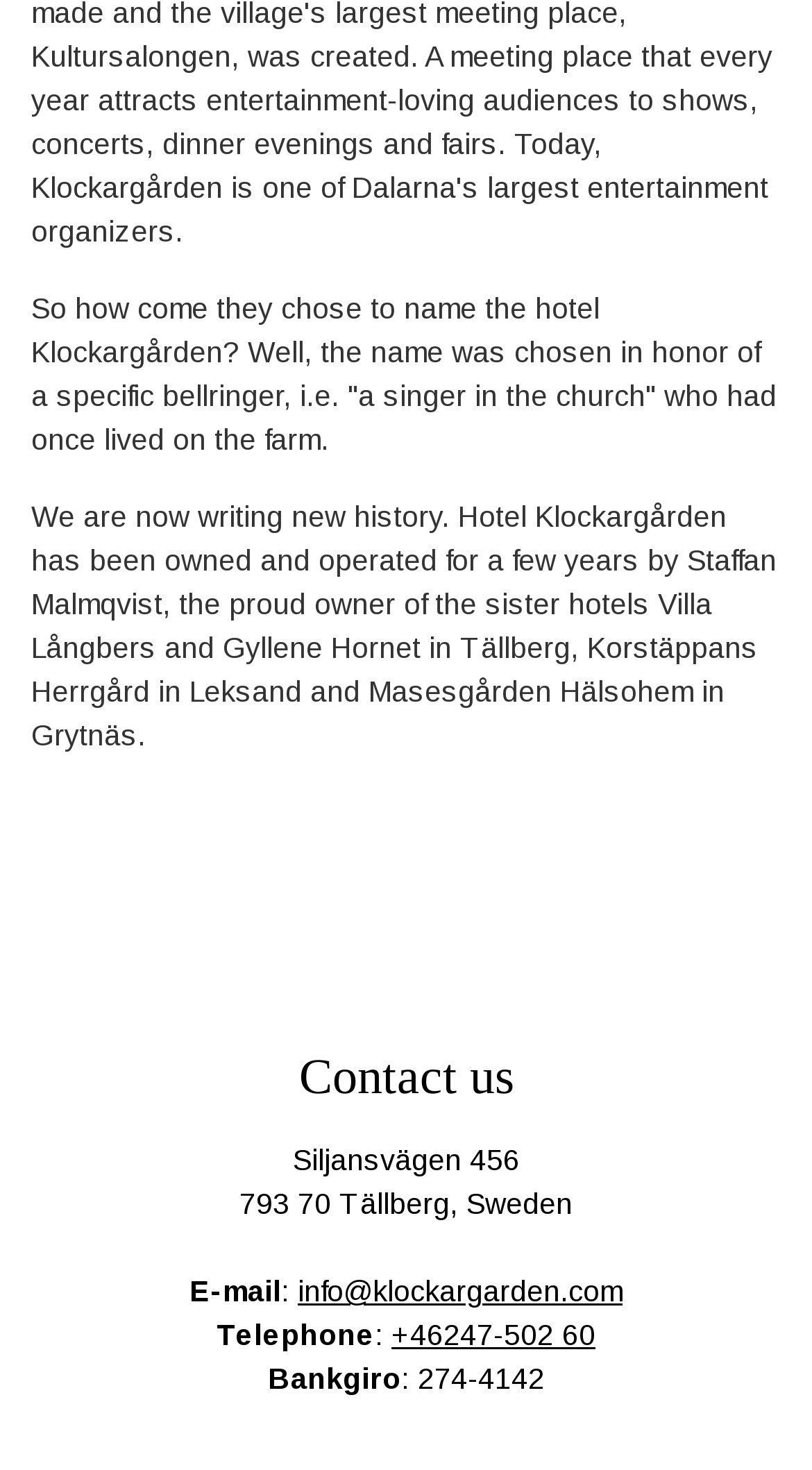Please provide a detailed answer to the question below by examining the image:
What is the email address of the hotel?

The email address is listed under the 'Contact us' section, where it is written as 'E-mail: info@klockargarden.com'.